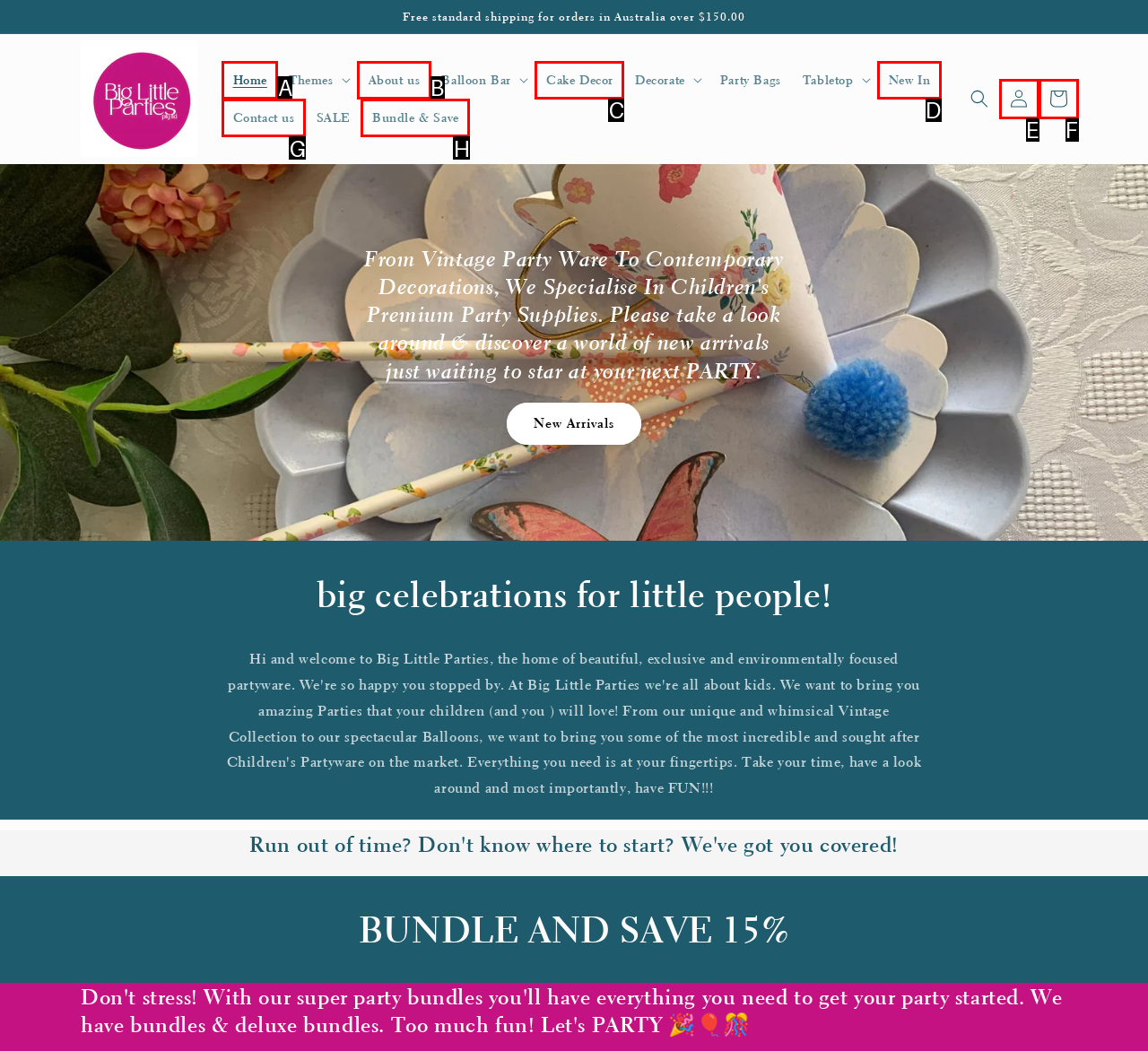Identify which option matches the following description: Home
Answer by giving the letter of the correct option directly.

A